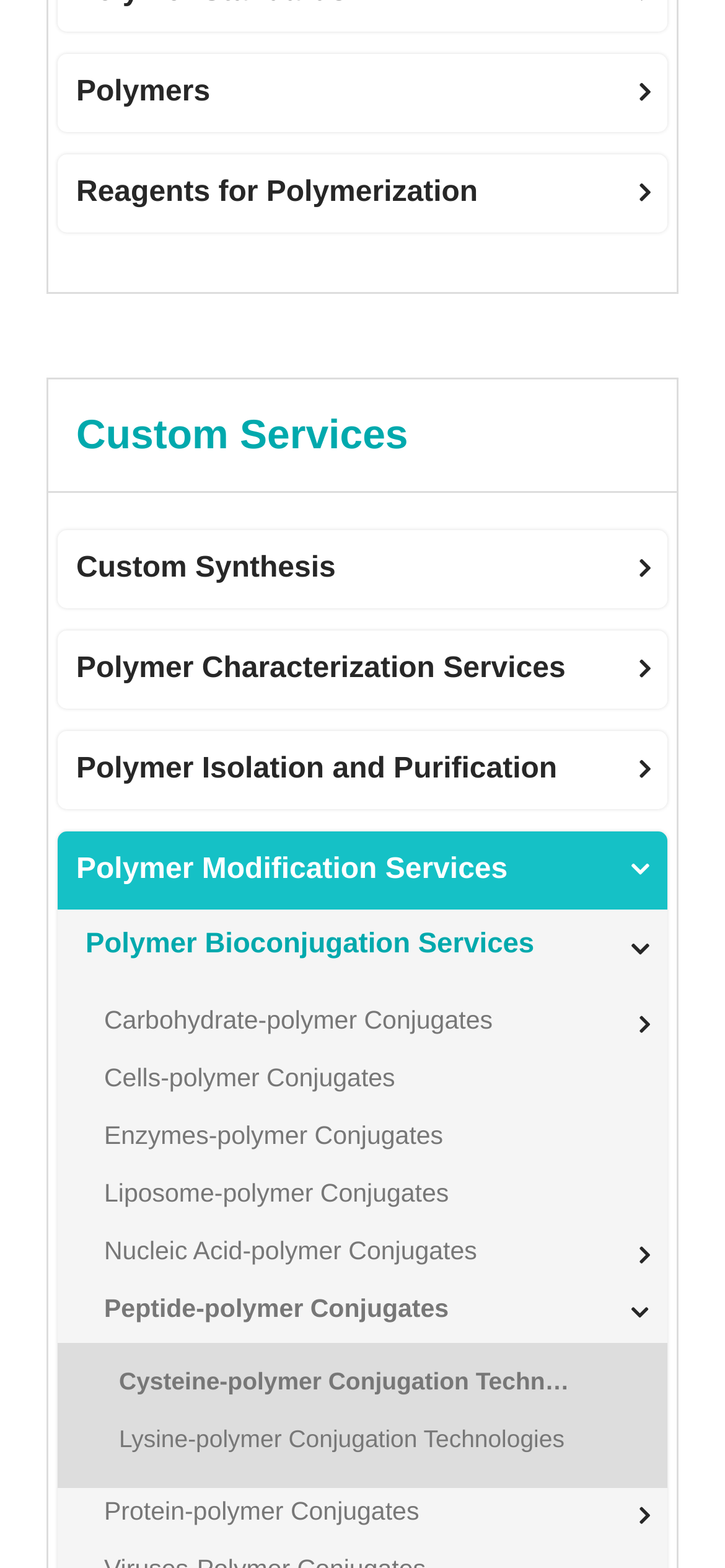Determine the bounding box coordinates for the area that should be clicked to carry out the following instruction: "Explore Polymer Characterization Services".

[0.079, 0.402, 0.82, 0.452]